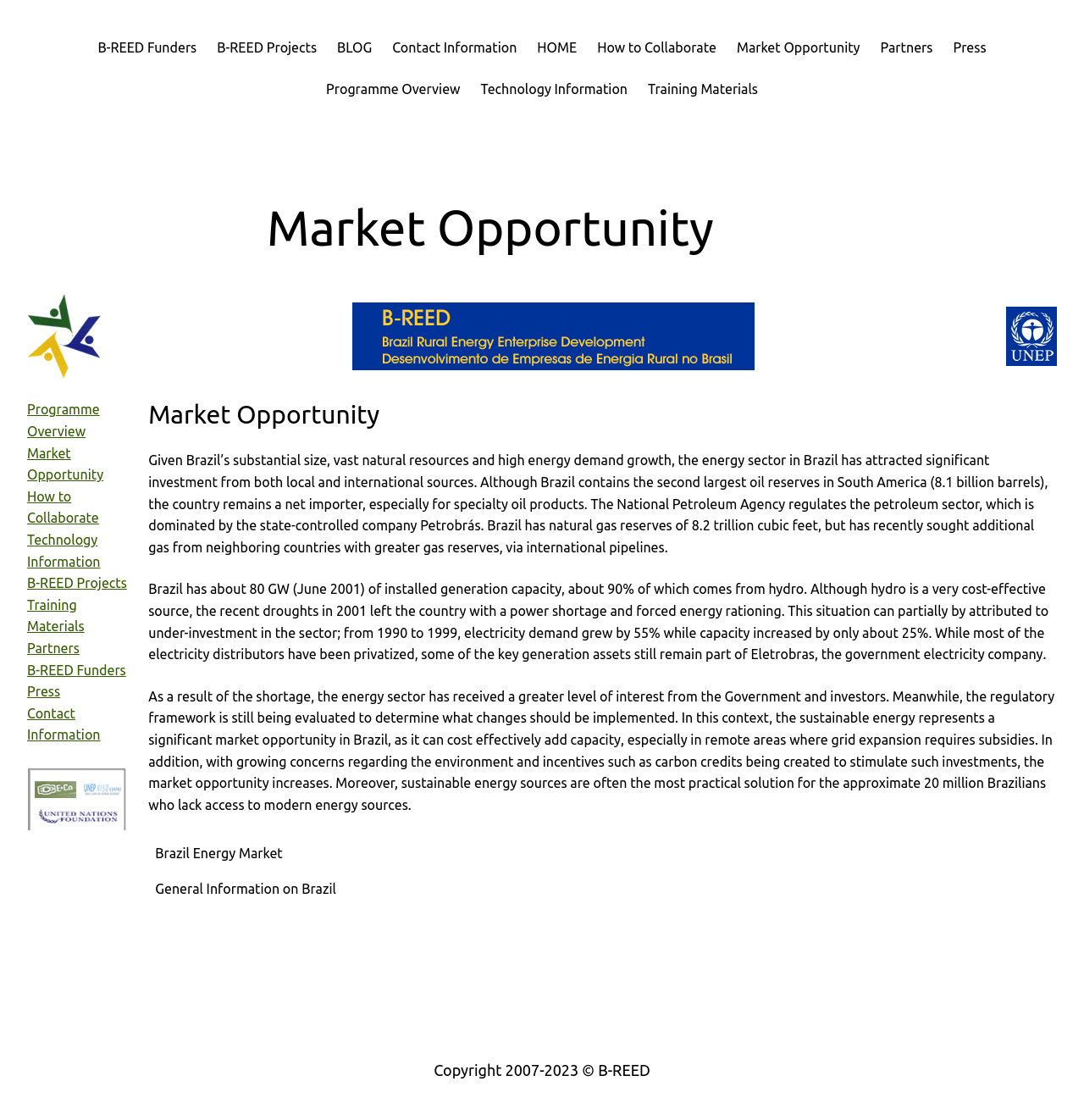Please identify the bounding box coordinates of the clickable element to fulfill the following instruction: "Click on B-REED Funders". The coordinates should be four float numbers between 0 and 1, i.e., [left, top, right, bottom].

[0.09, 0.033, 0.181, 0.052]